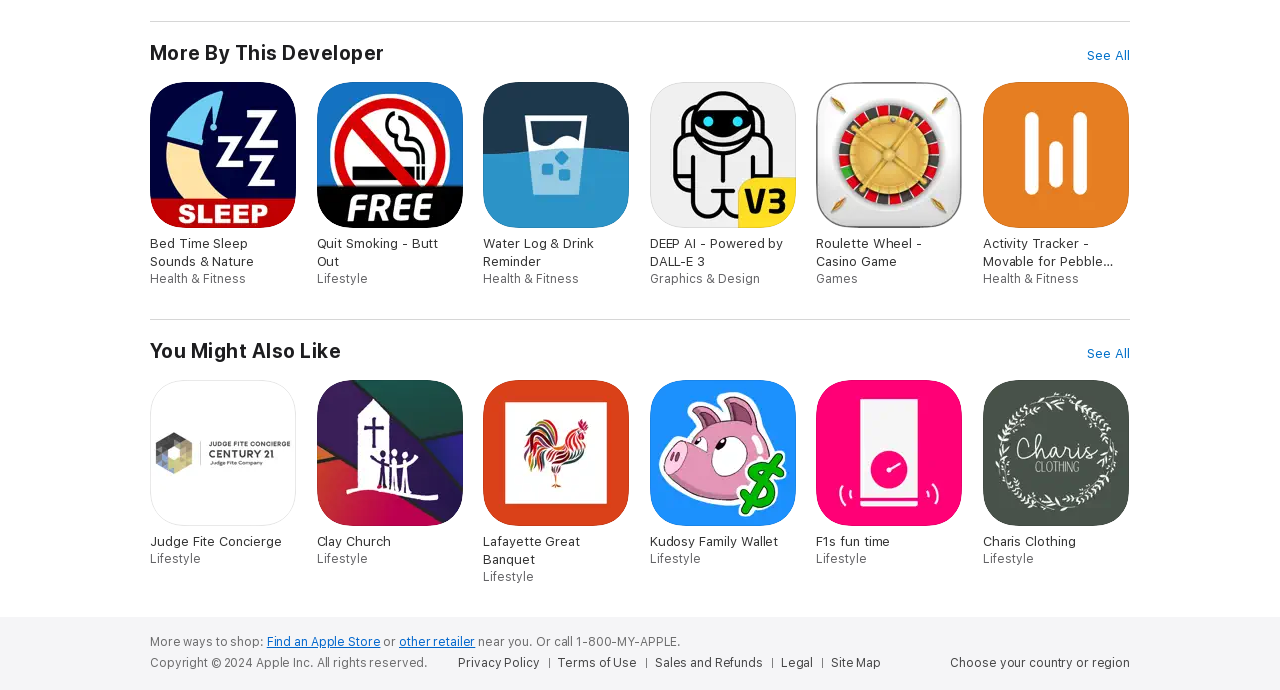Provide the bounding box coordinates of the HTML element described by the text: "Sales and Refunds". The coordinates should be in the format [left, top, right, bottom] with values between 0 and 1.

[0.512, 0.949, 0.603, 0.972]